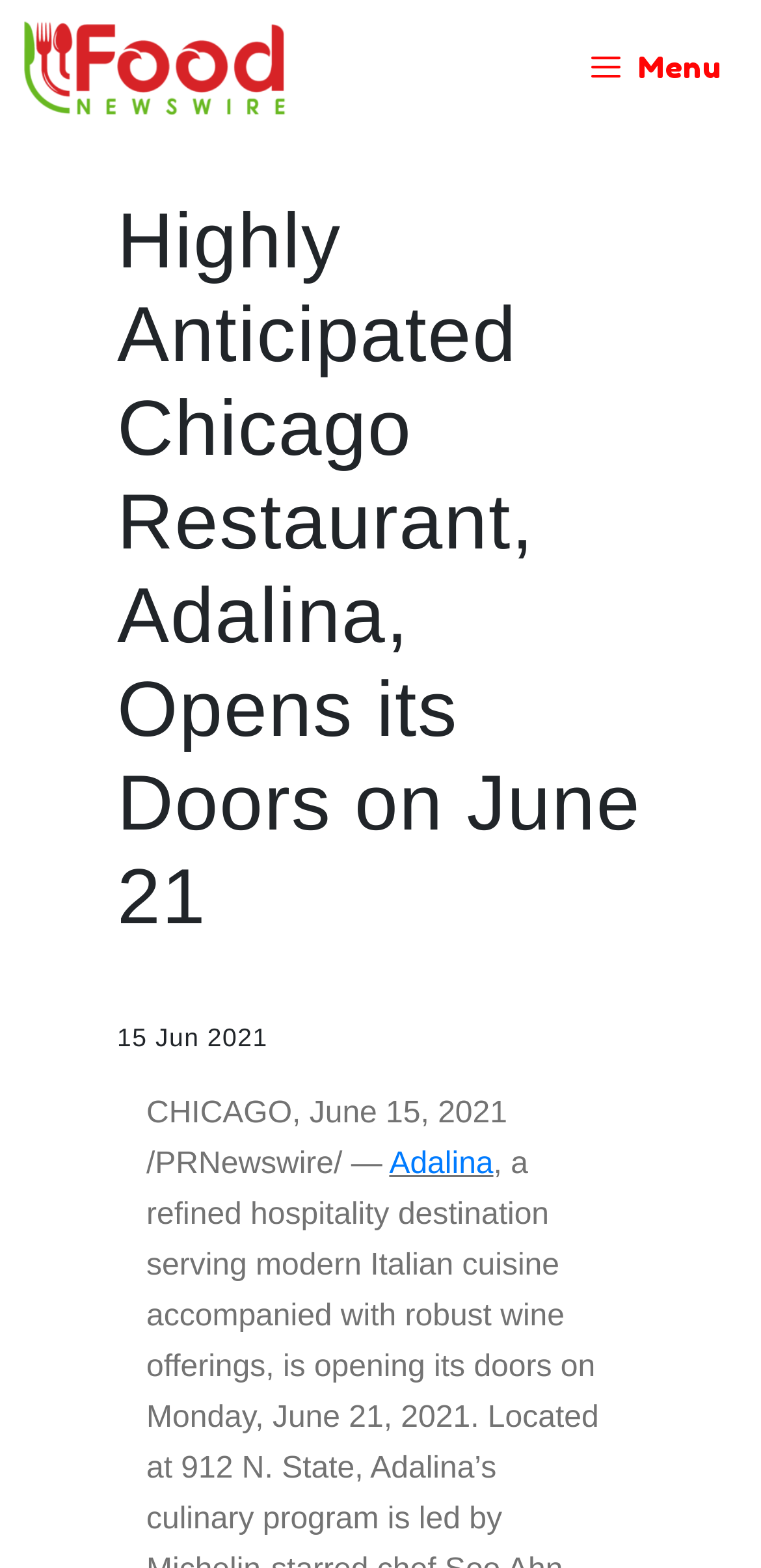Determine the title of the webpage and give its text content.

Highly Anticipated Chicago Restaurant, Adalina, Opens its Doors on June 21